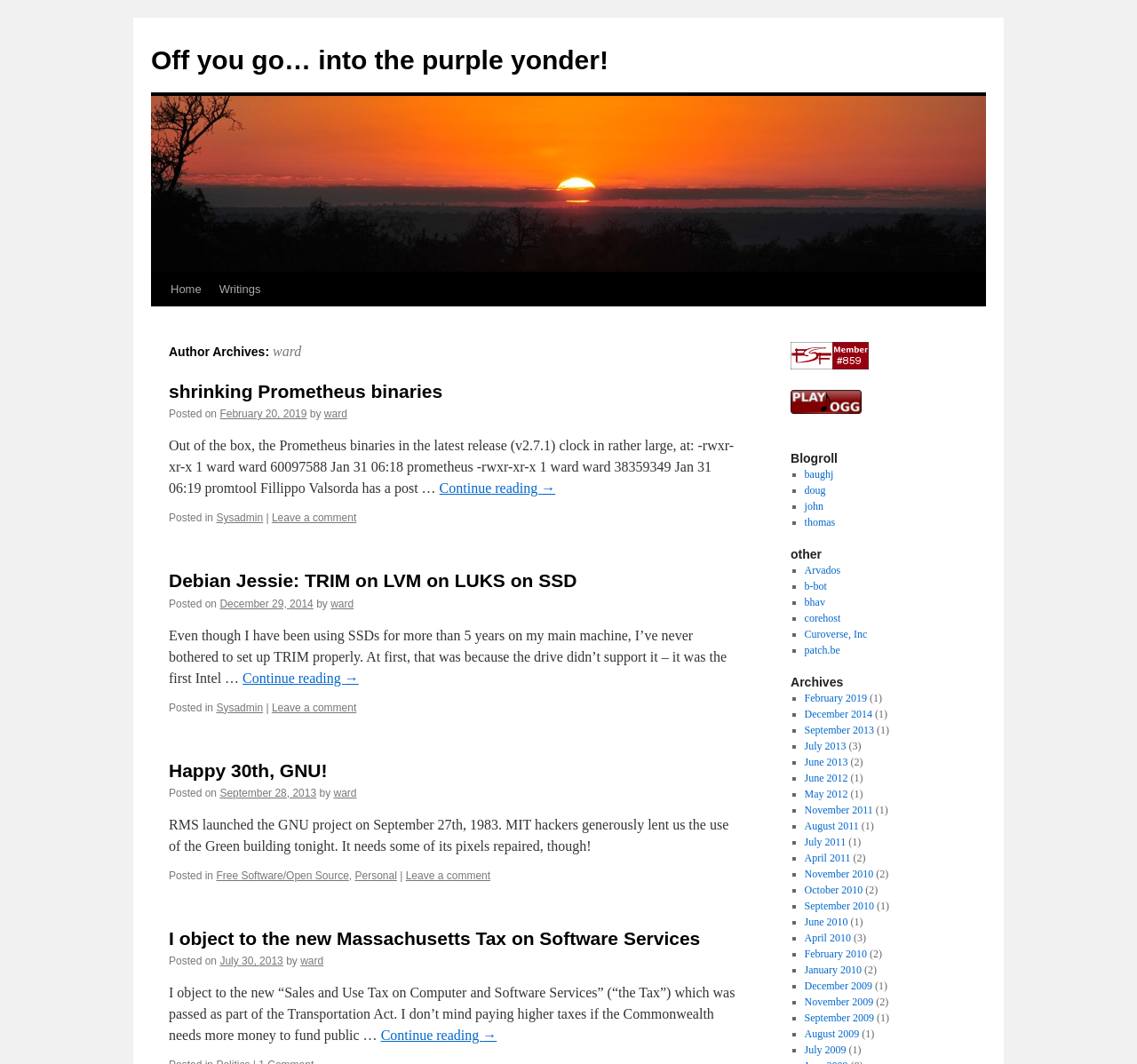Please indicate the bounding box coordinates of the element's region to be clicked to achieve the instruction: "Go to Multicultural Affairs webpage". Provide the coordinates as four float numbers between 0 and 1, i.e., [left, top, right, bottom].

None